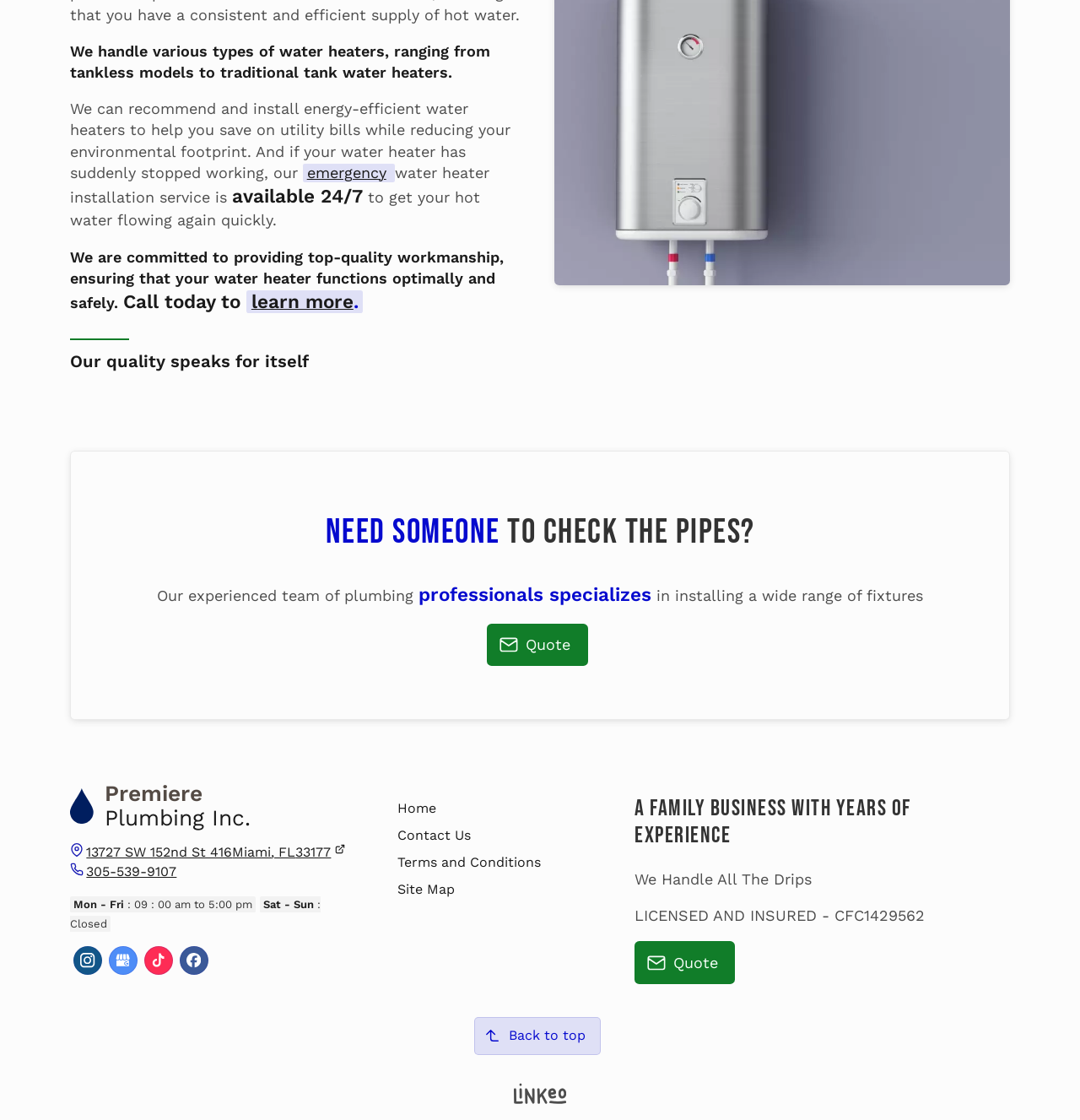Answer the following inquiry with a single word or phrase:
What is the address of Premiere Plumbing Inc.?

13727 SW 152nd St 416 Miami, FL 33177